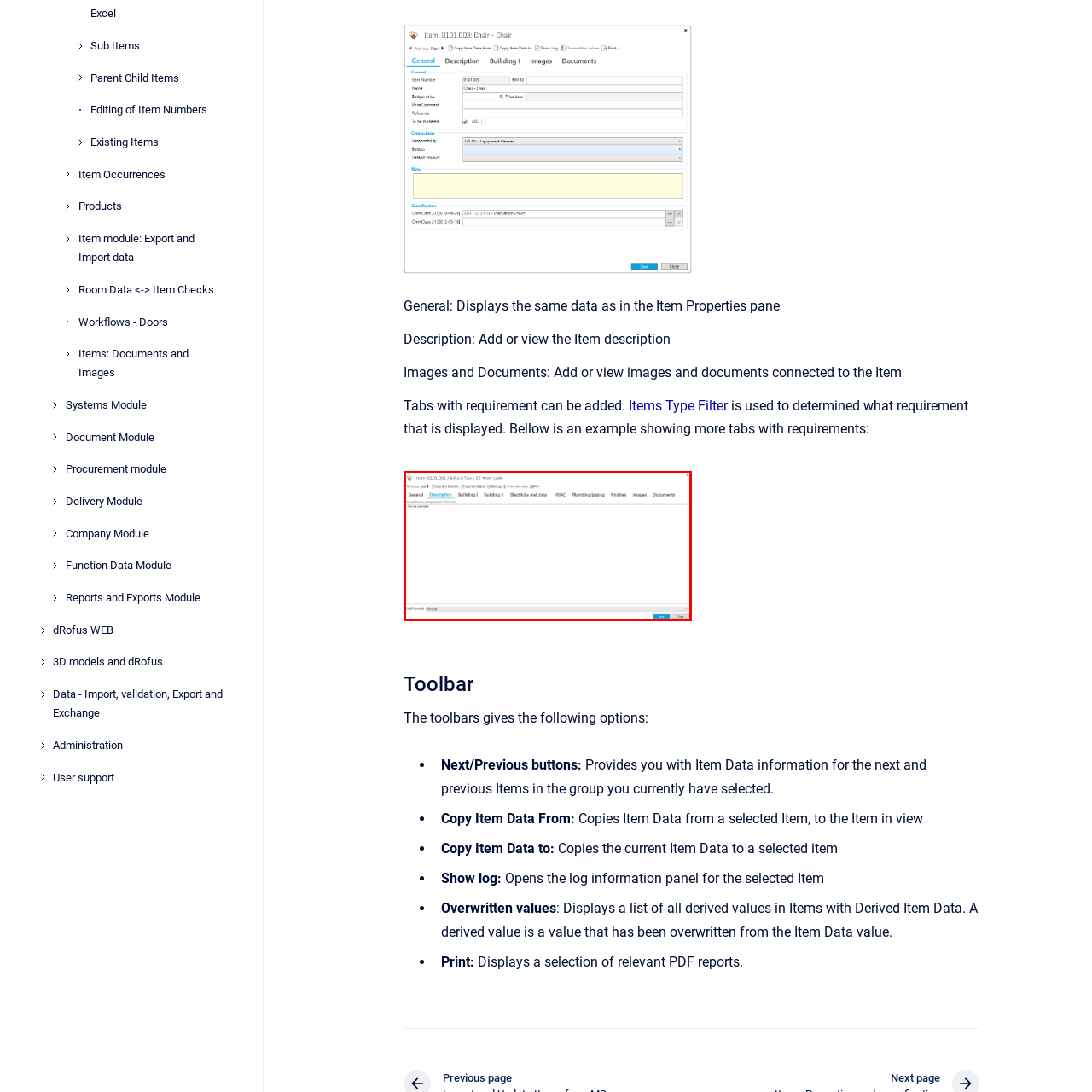What is the function of the 'Save' button?
Focus on the area marked by the red bounding box and respond to the question with as much detail as possible.

The 'Save' button is located at the bottom right of the interface, and its presence implies that it allows users to preserve their changes made to the work item, ensuring that the updated information is stored.